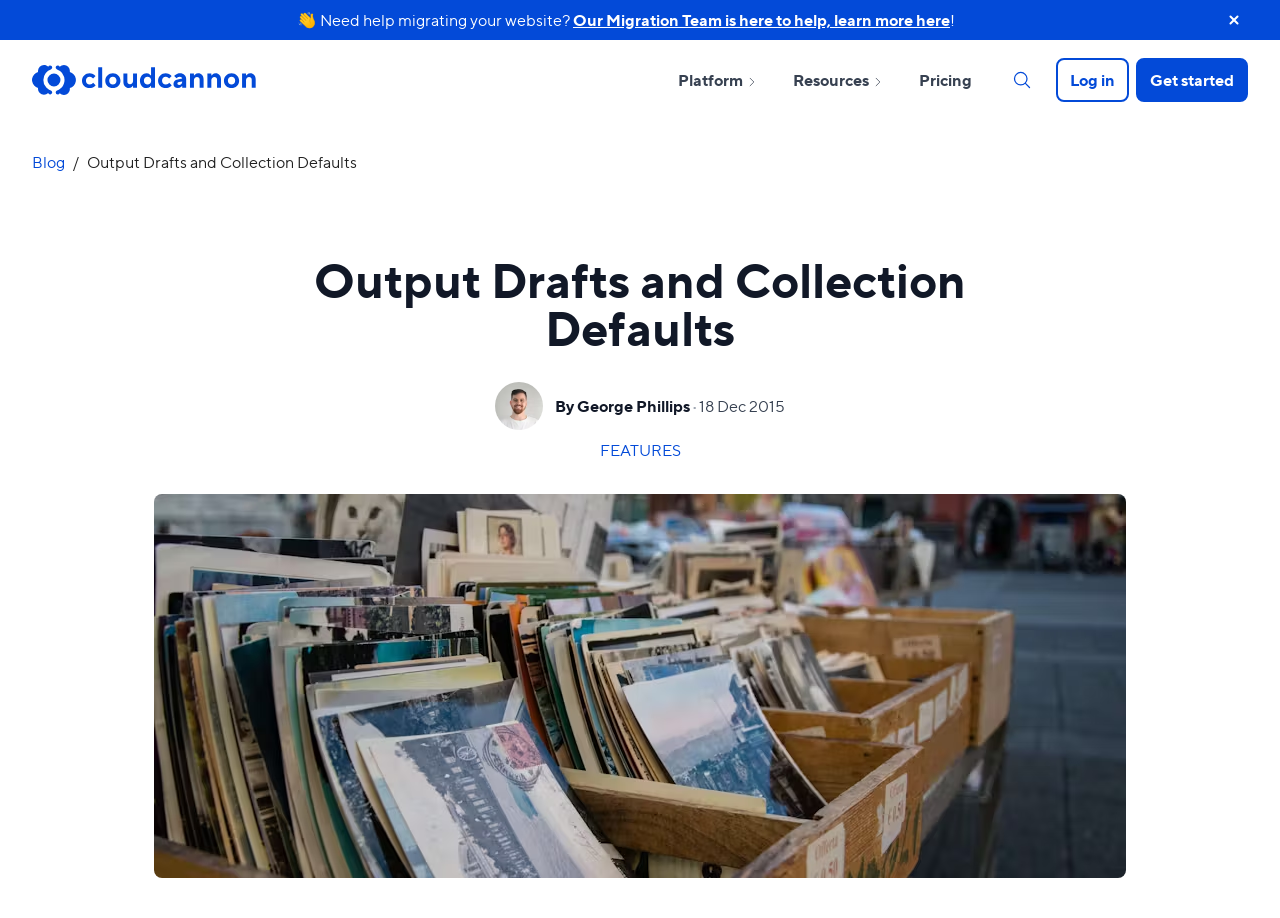Examine the image carefully and respond to the question with a detailed answer: 
What is the category of the article?

I found the category of the article by looking at the breadcrumbs navigation, which shows the category as 'Blog'.